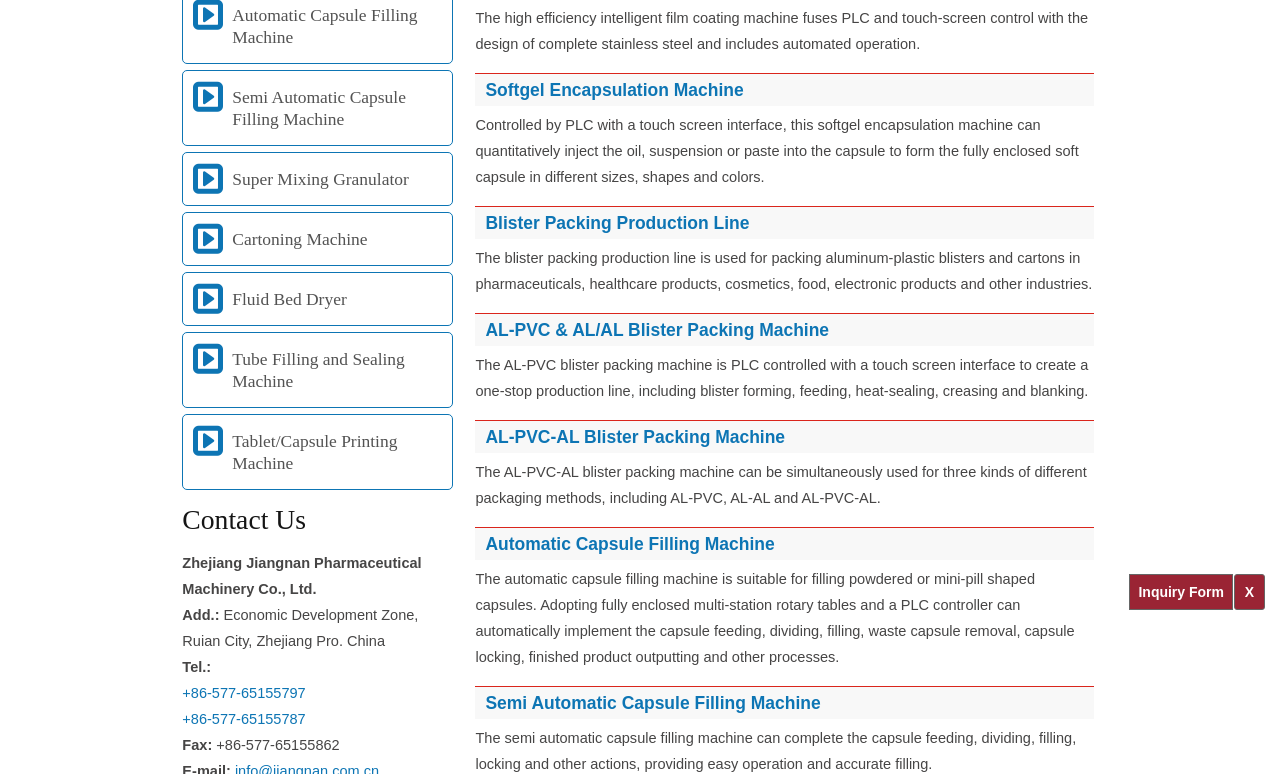Using the element description: "Semi Automatic Capsule Filling Machine", determine the bounding box coordinates for the specified UI element. The coordinates should be four float numbers between 0 and 1, [left, top, right, bottom].

[0.142, 0.09, 0.354, 0.189]